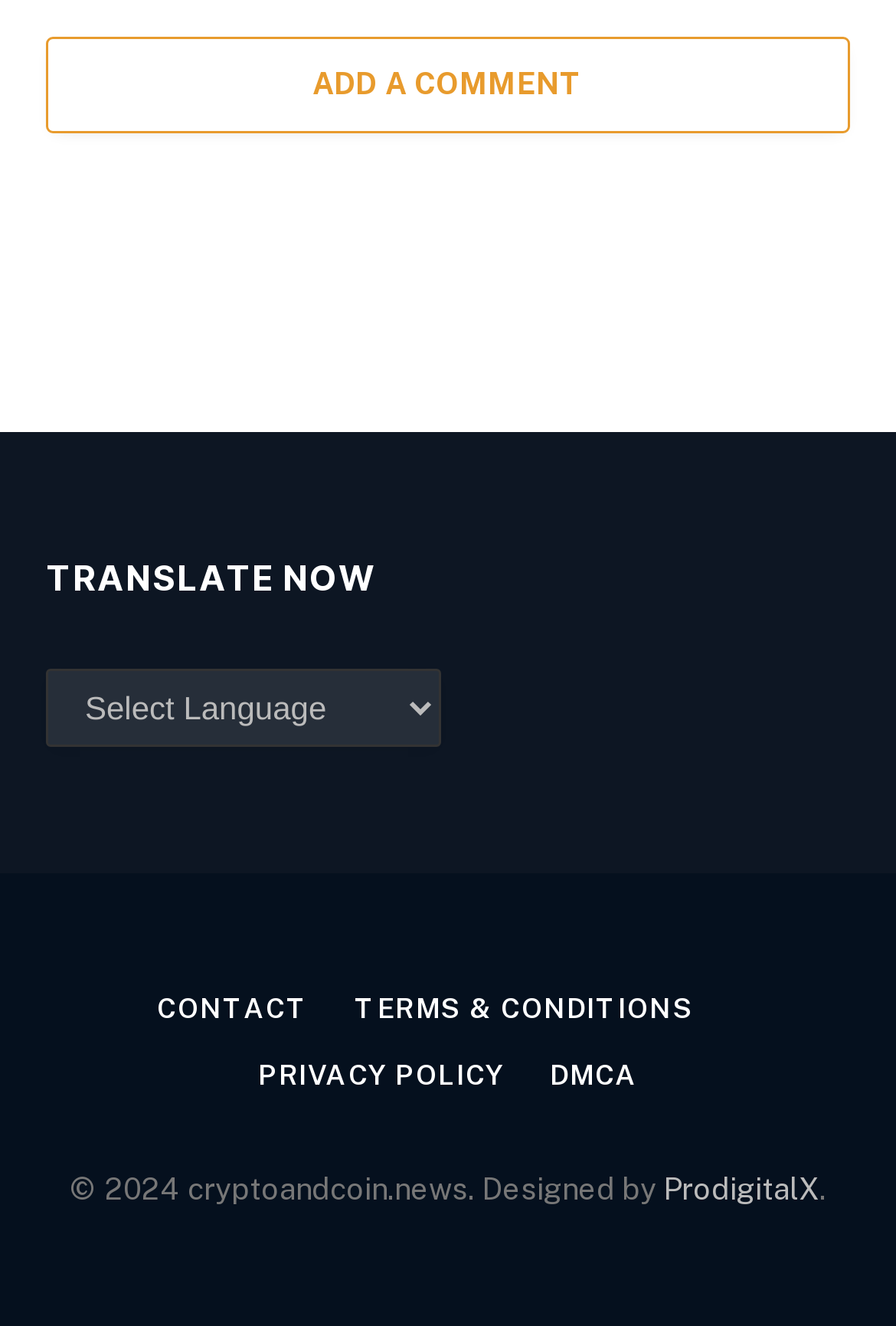Provide a one-word or short-phrase response to the question:
What is the purpose of the 'ADD A COMMENT' link?

To add a comment